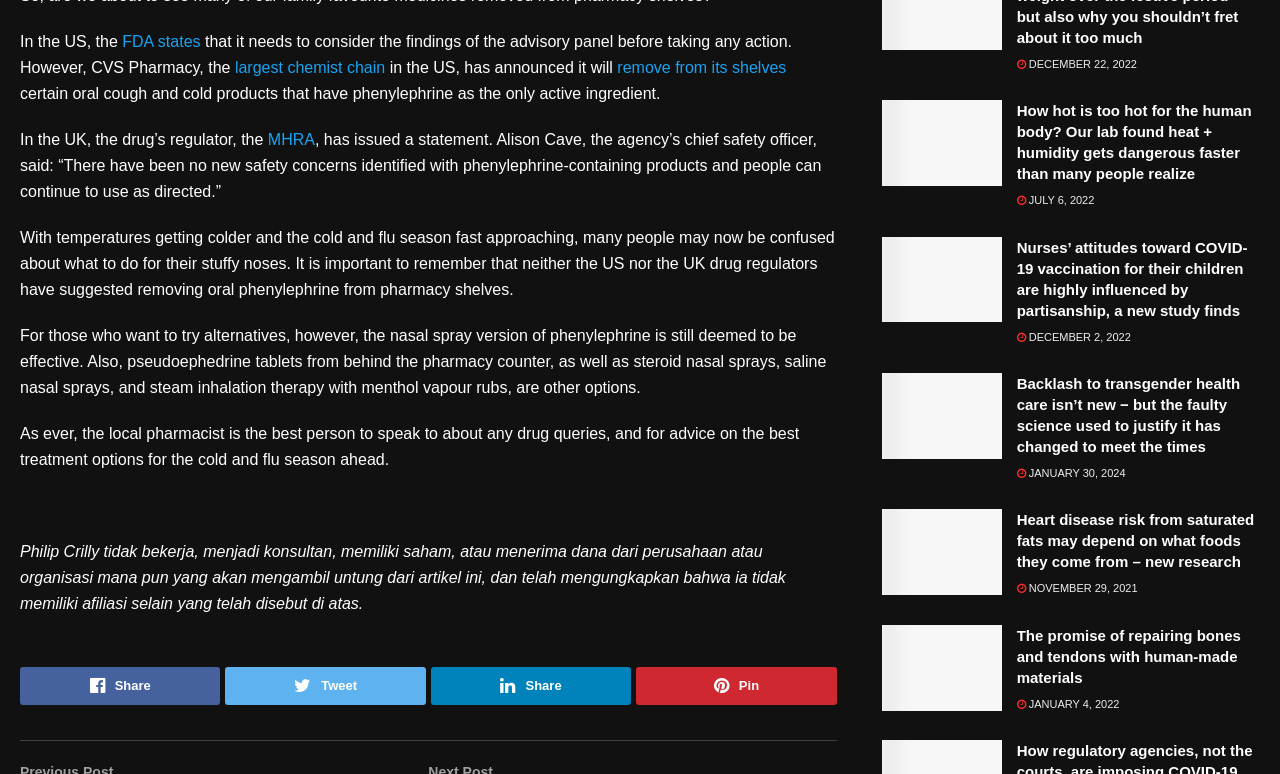Who is the author of the article?
Ensure your answer is thorough and detailed.

The article mentions that Philip Crilly is the author, and provides a disclaimer stating that he has no affiliations or conflicts of interest related to the article.